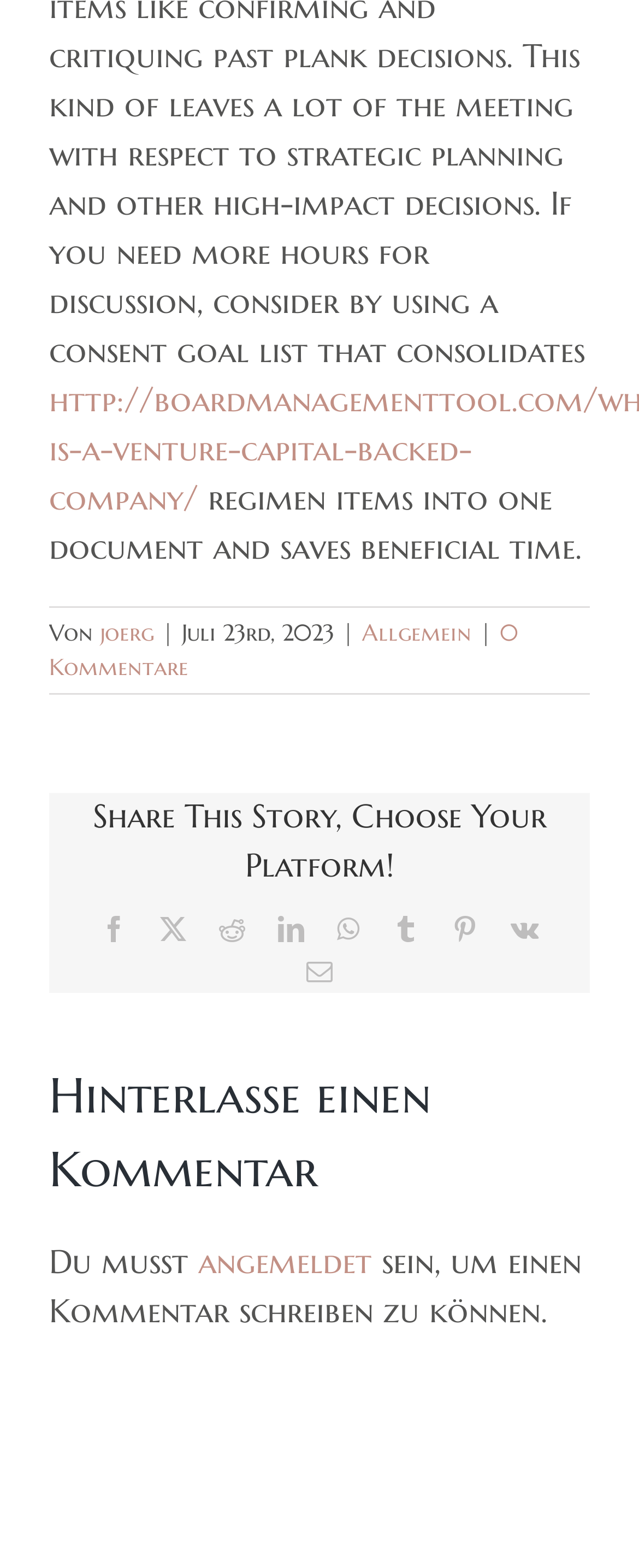Find the bounding box coordinates of the element's region that should be clicked in order to follow the given instruction: "Log in to comment". The coordinates should consist of four float numbers between 0 and 1, i.e., [left, top, right, bottom].

[0.31, 0.792, 0.582, 0.818]